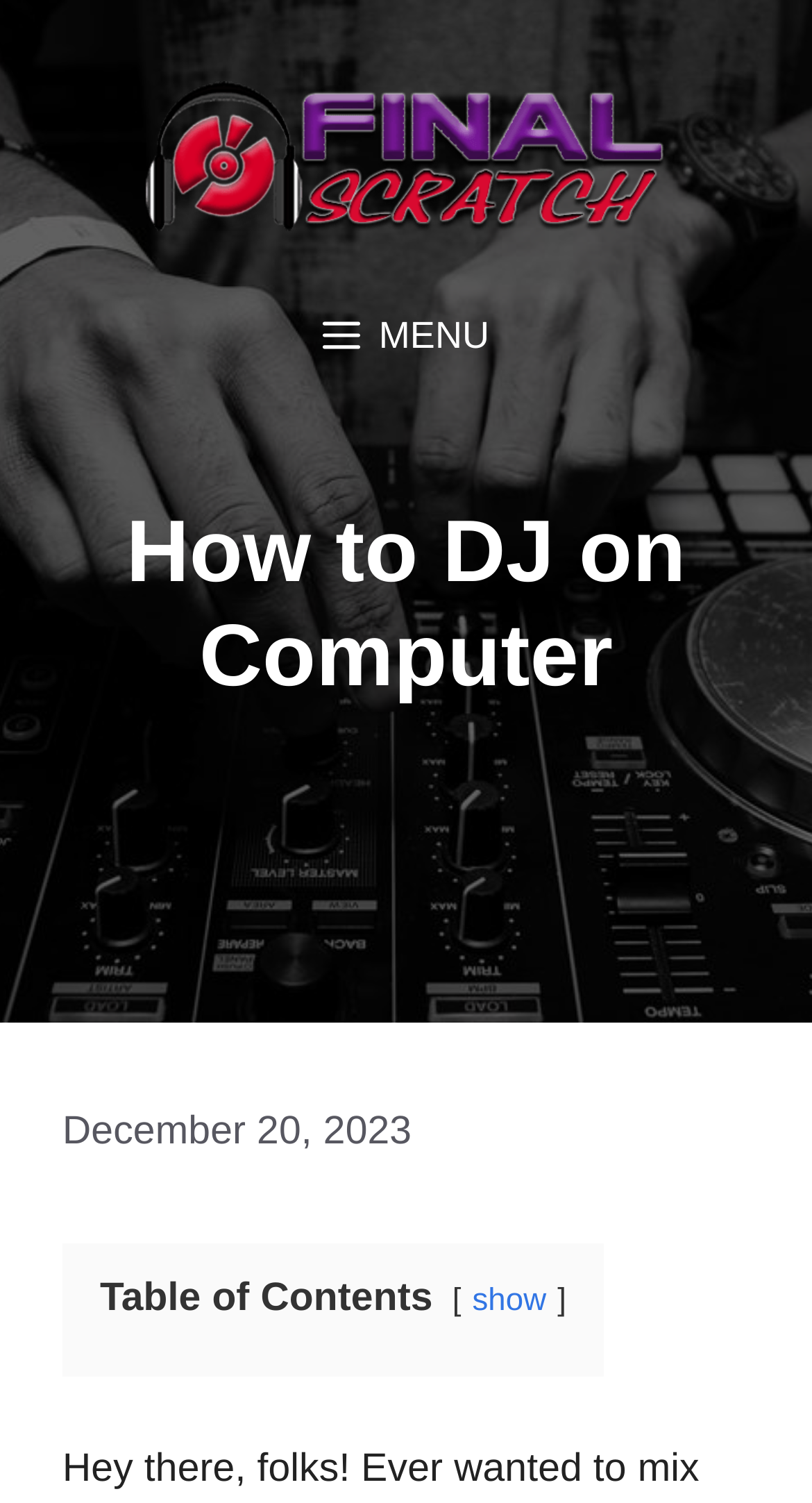For the given element description title="Final Scratch", determine the bounding box coordinates of the UI element. The coordinates should follow the format (top-left x, top-left y, bottom-right x, bottom-right y) and be within the range of 0 to 1.

[0.179, 0.089, 0.821, 0.118]